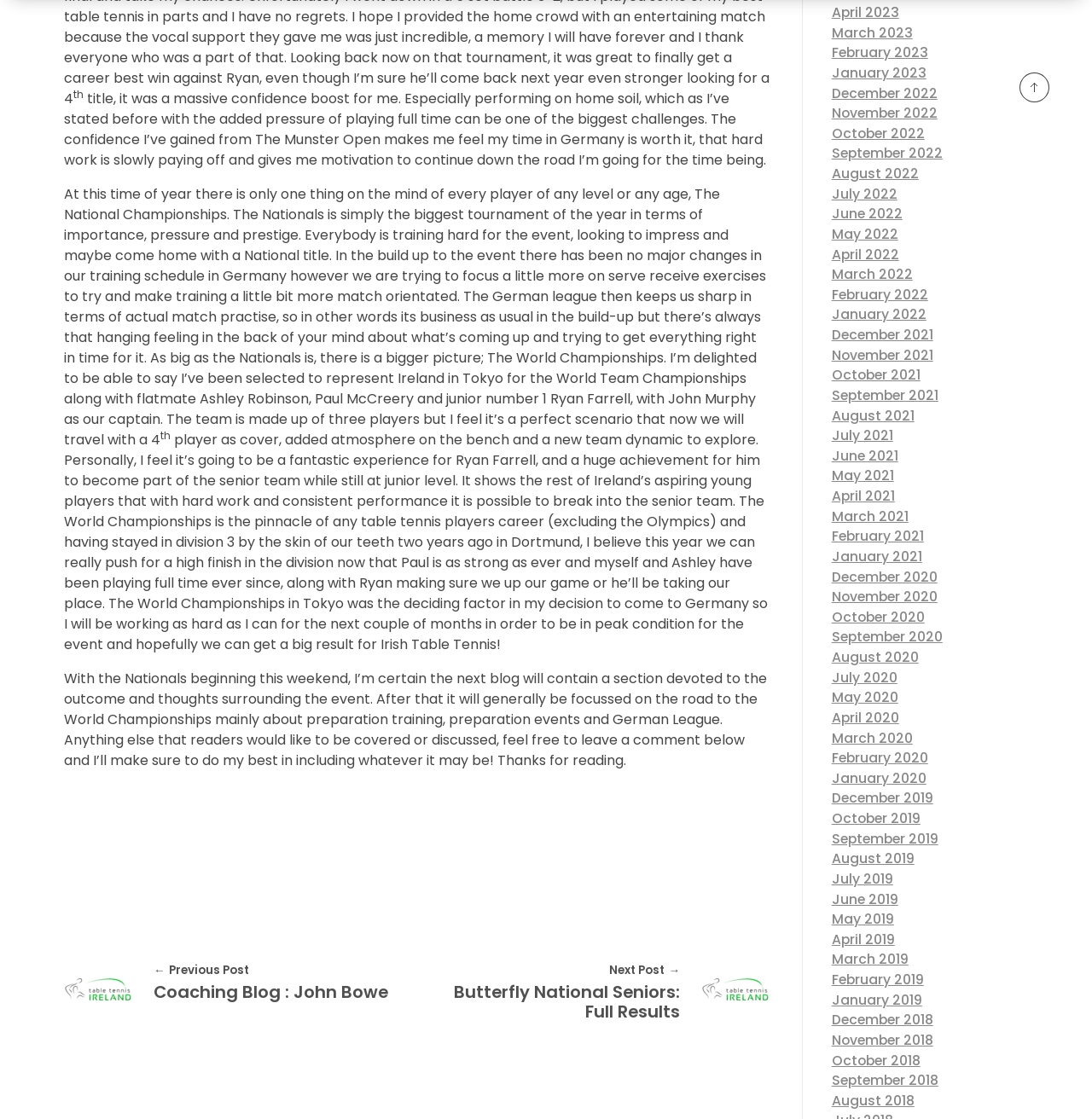Please answer the following question using a single word or phrase: 
What is the author of this blog?

Not specified